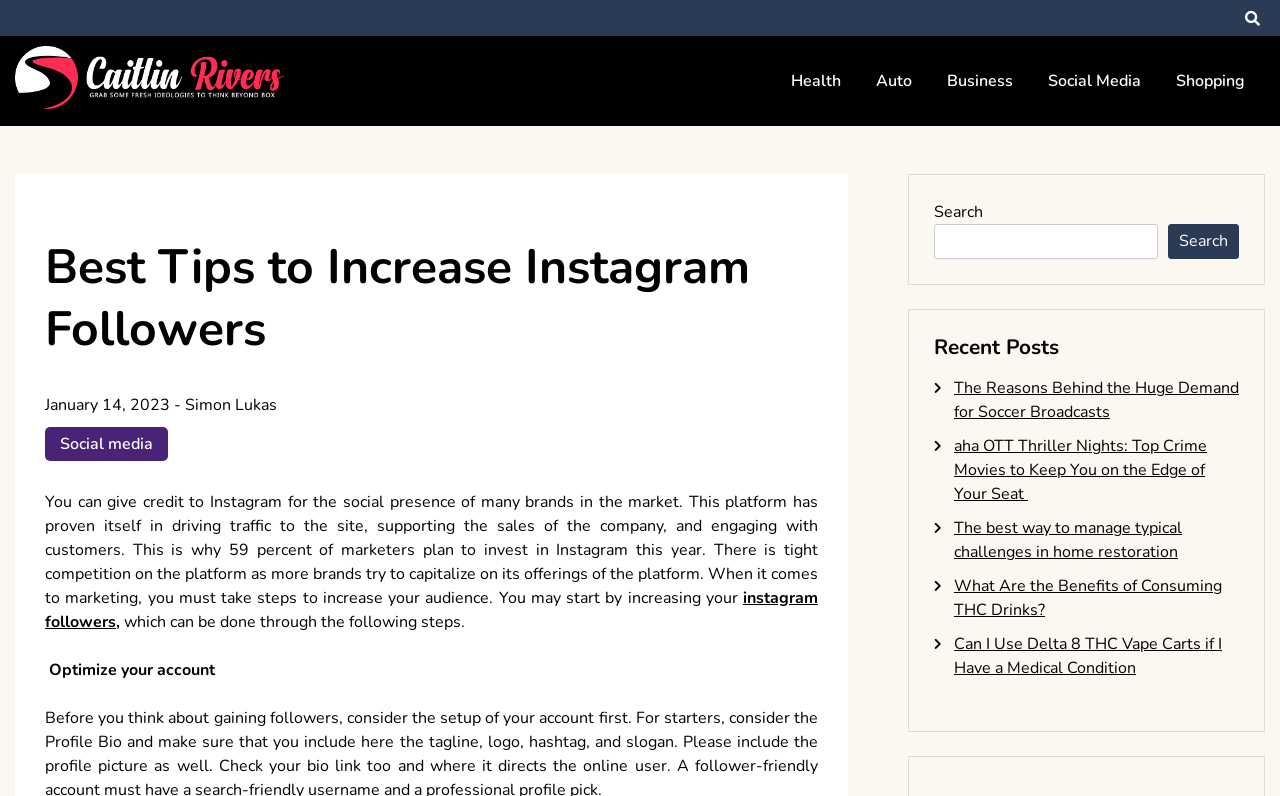Identify the bounding box of the HTML element described here: "instagram followers". Provide the coordinates as four float numbers between 0 and 1: [left, top, right, bottom].

[0.035, 0.737, 0.639, 0.795]